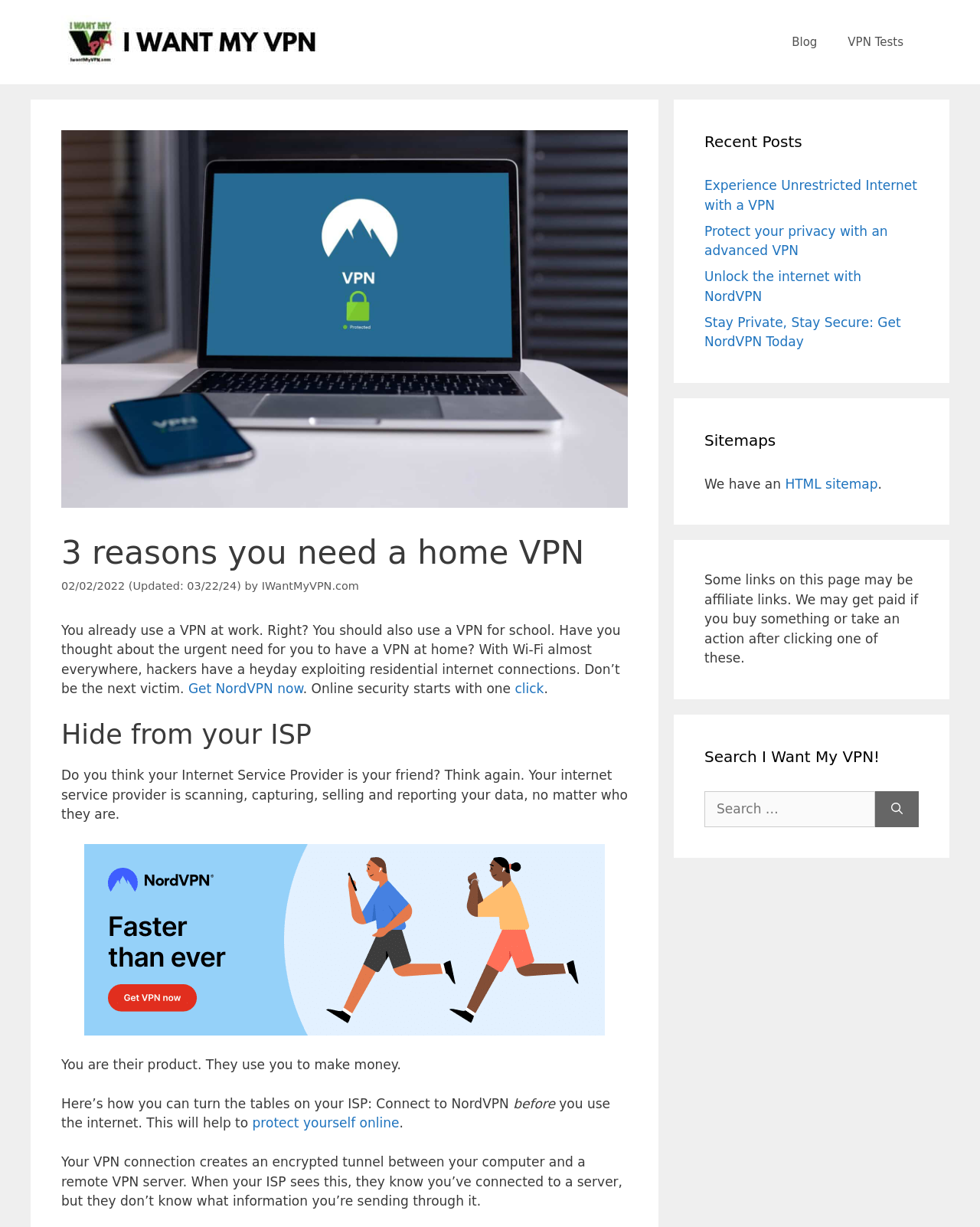What is the purpose of using a VPN?
Look at the image and answer the question with a single word or phrase.

Online security